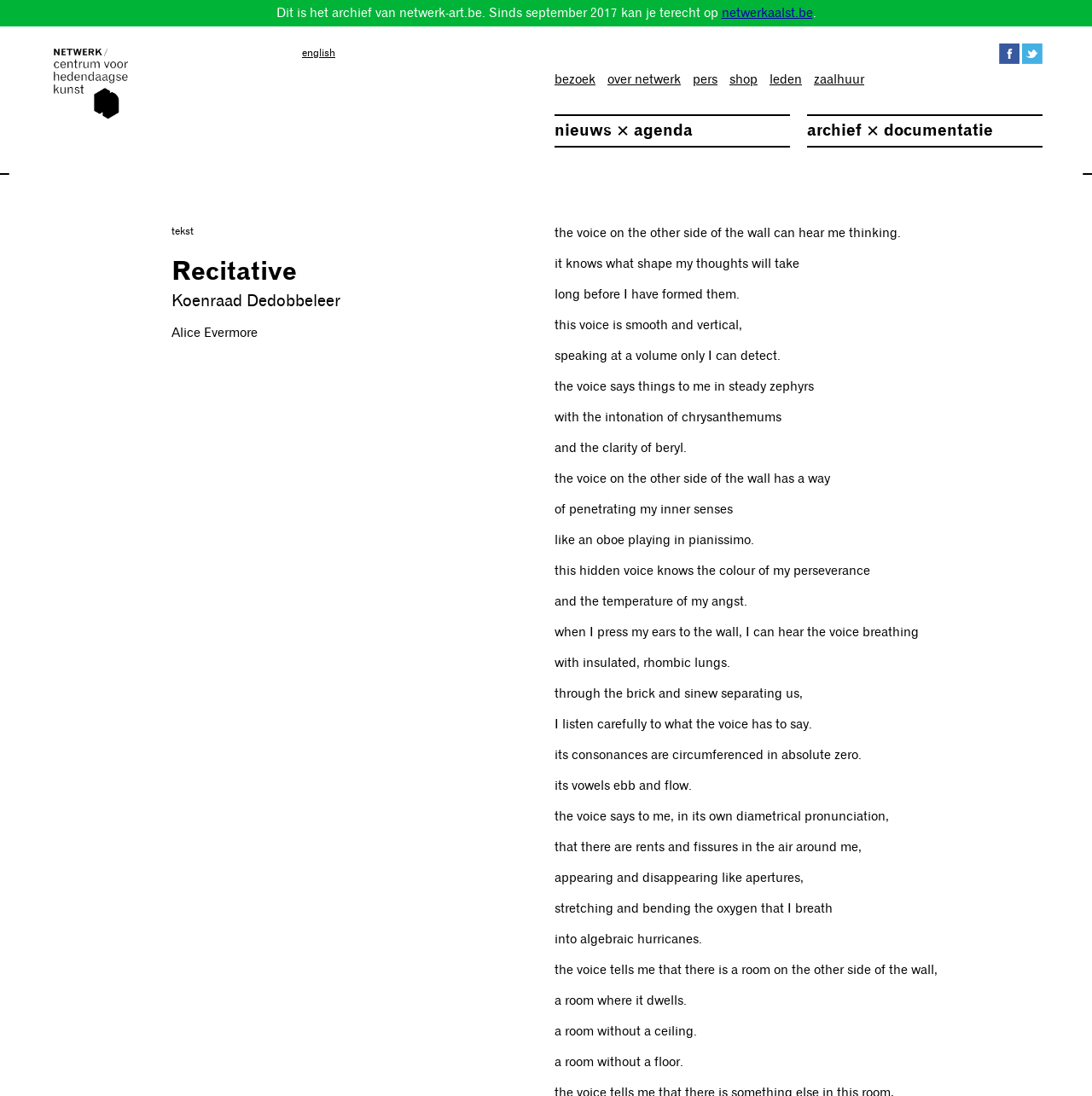How many links are there in the top navigation bar?
Refer to the image and offer an in-depth and detailed answer to the question.

There are seven links in the top navigation bar, including 'bezoek', 'over netwerk', 'pers', 'shop', 'leden', 'zaalhuur', and 'english'.